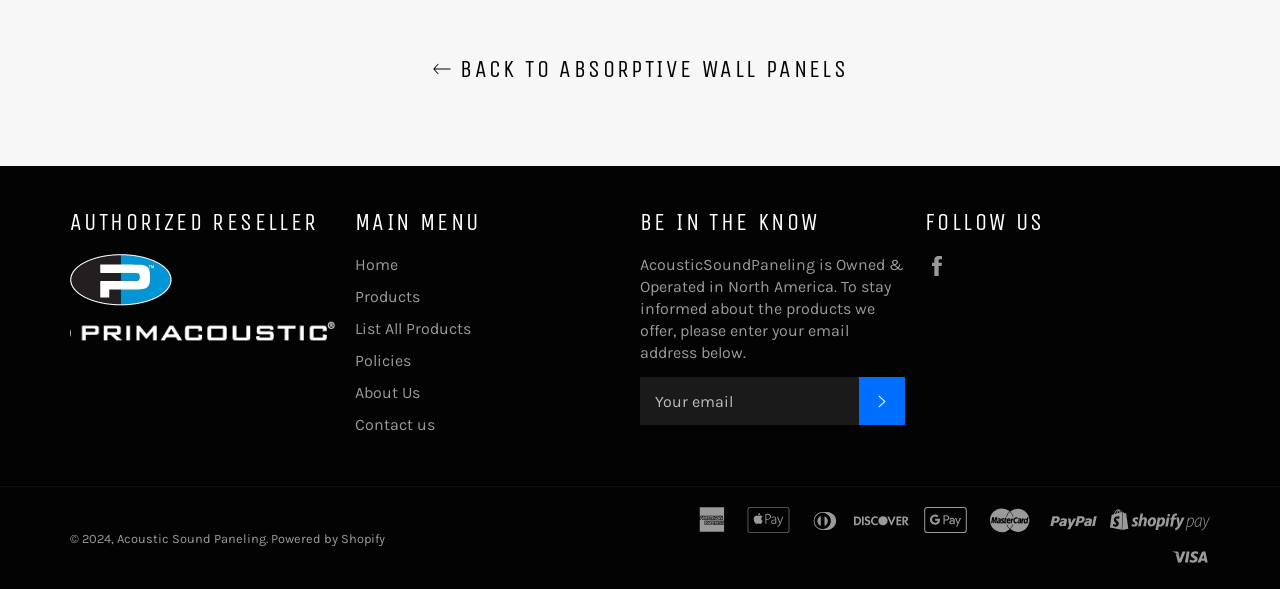Answer succinctly with a single word or phrase:
What payment methods are accepted?

Multiple